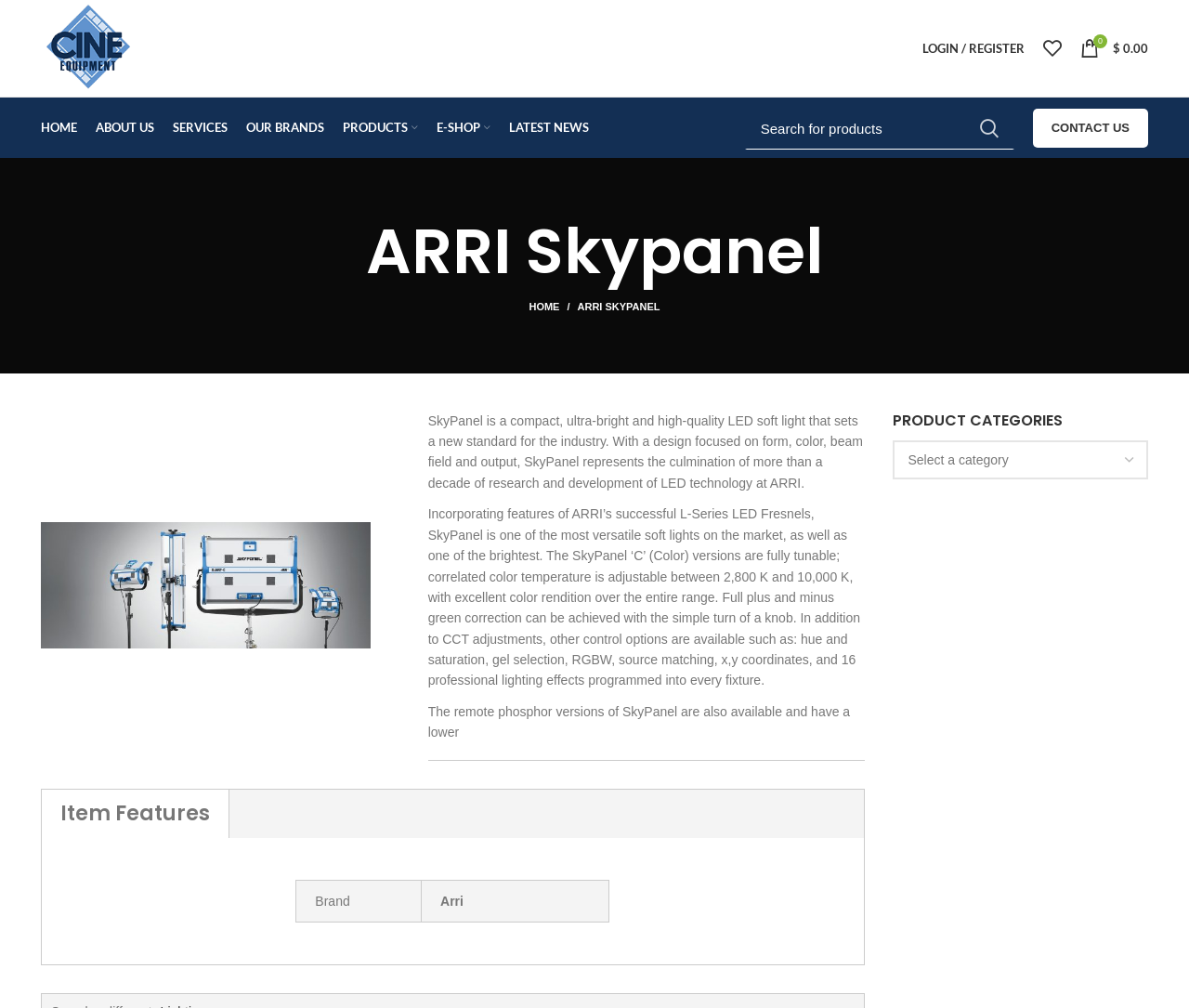What is the function of the button with the icon ''?
With the help of the image, please provide a detailed response to the question.

I found the answer by looking at the search box and finding the button with the icon '' and the text 'SEARCH'.